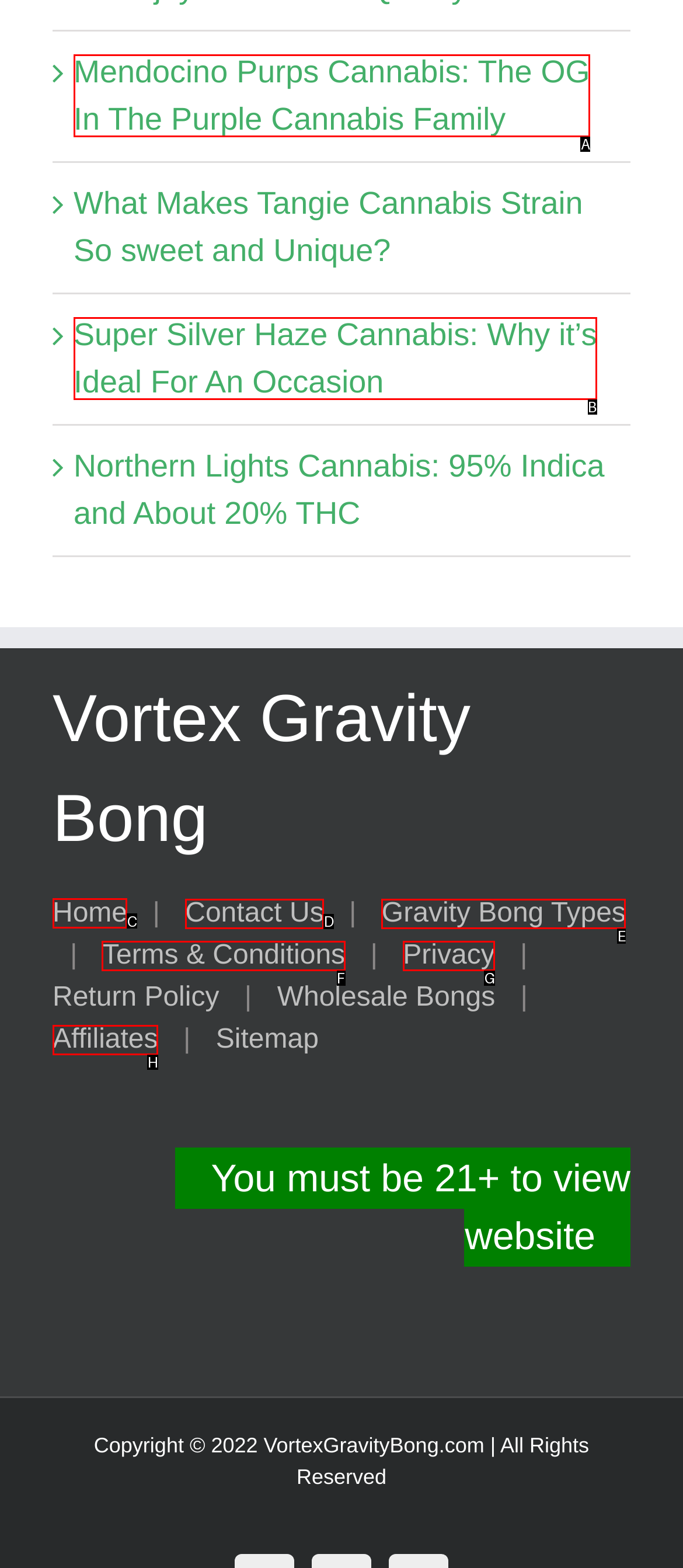Tell me the letter of the UI element to click in order to accomplish the following task: Increase the quantity
Answer with the letter of the chosen option from the given choices directly.

None